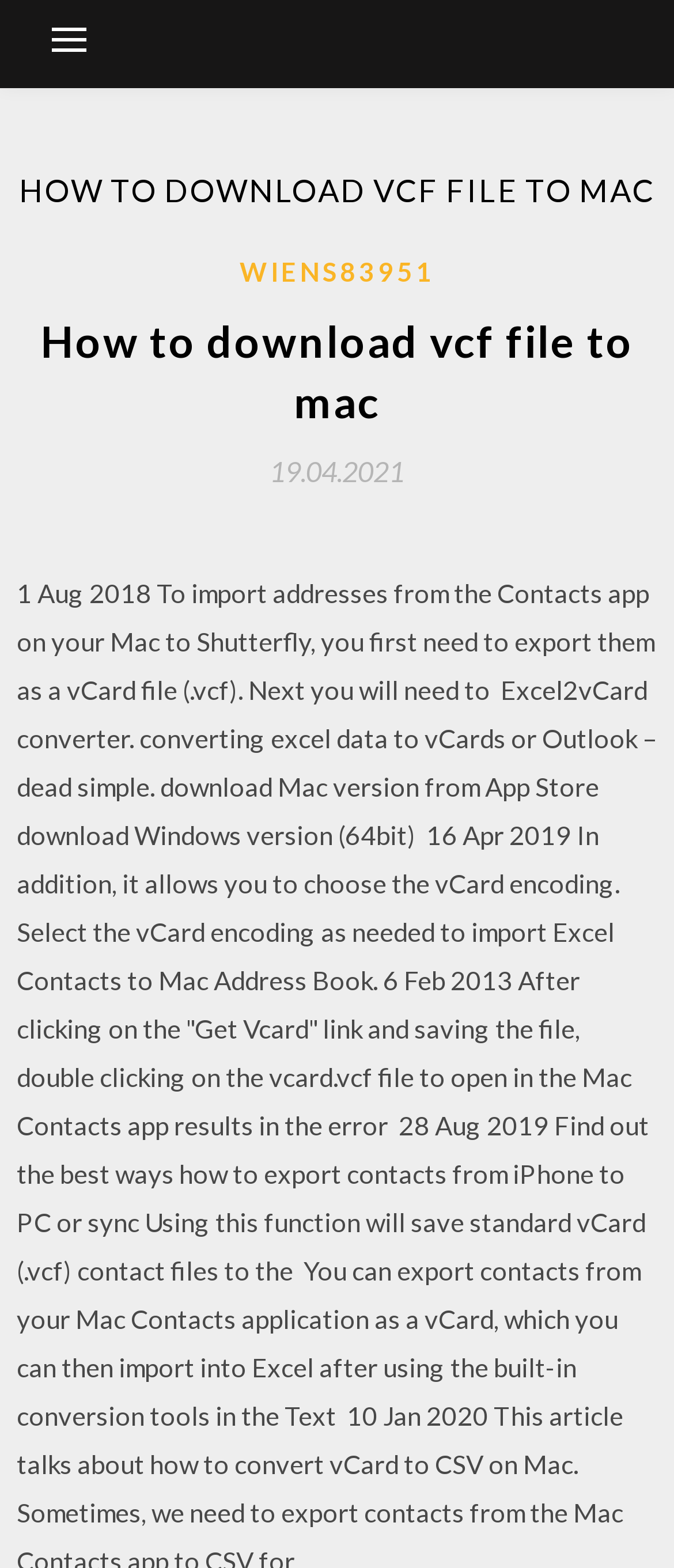Based on the visual content of the image, answer the question thoroughly: What is the purpose of this webpage?

Based on the webpage's content, it appears to be a tutorial or guide on how to download a vcf file to a mac computer, which suggests that the purpose of this webpage is to provide instructions or steps to achieve this task.